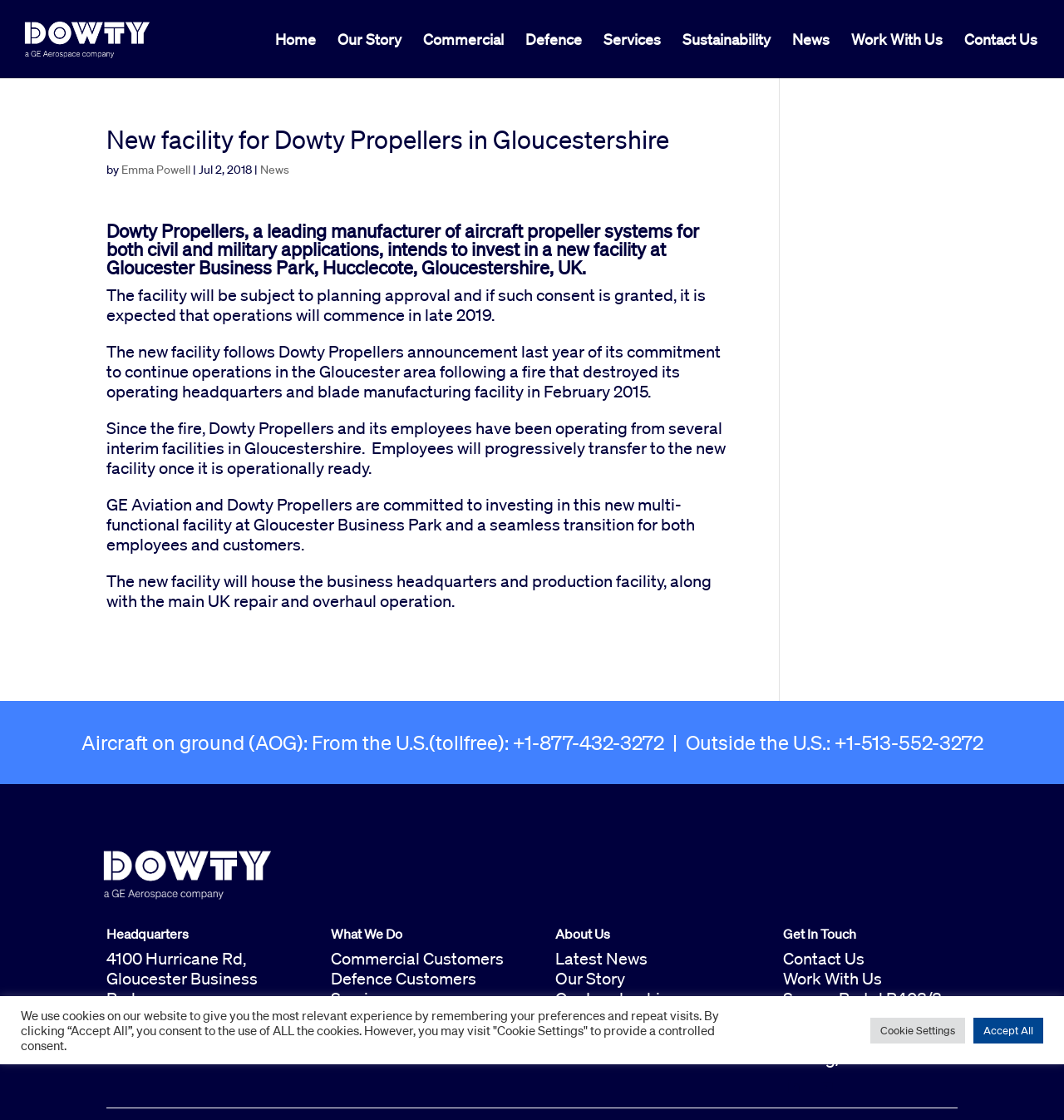Find the bounding box coordinates of the clickable region needed to perform the following instruction: "Learn about What We Do". The coordinates should be provided as four float numbers between 0 and 1, i.e., [left, top, right, bottom].

[0.311, 0.828, 0.478, 0.847]